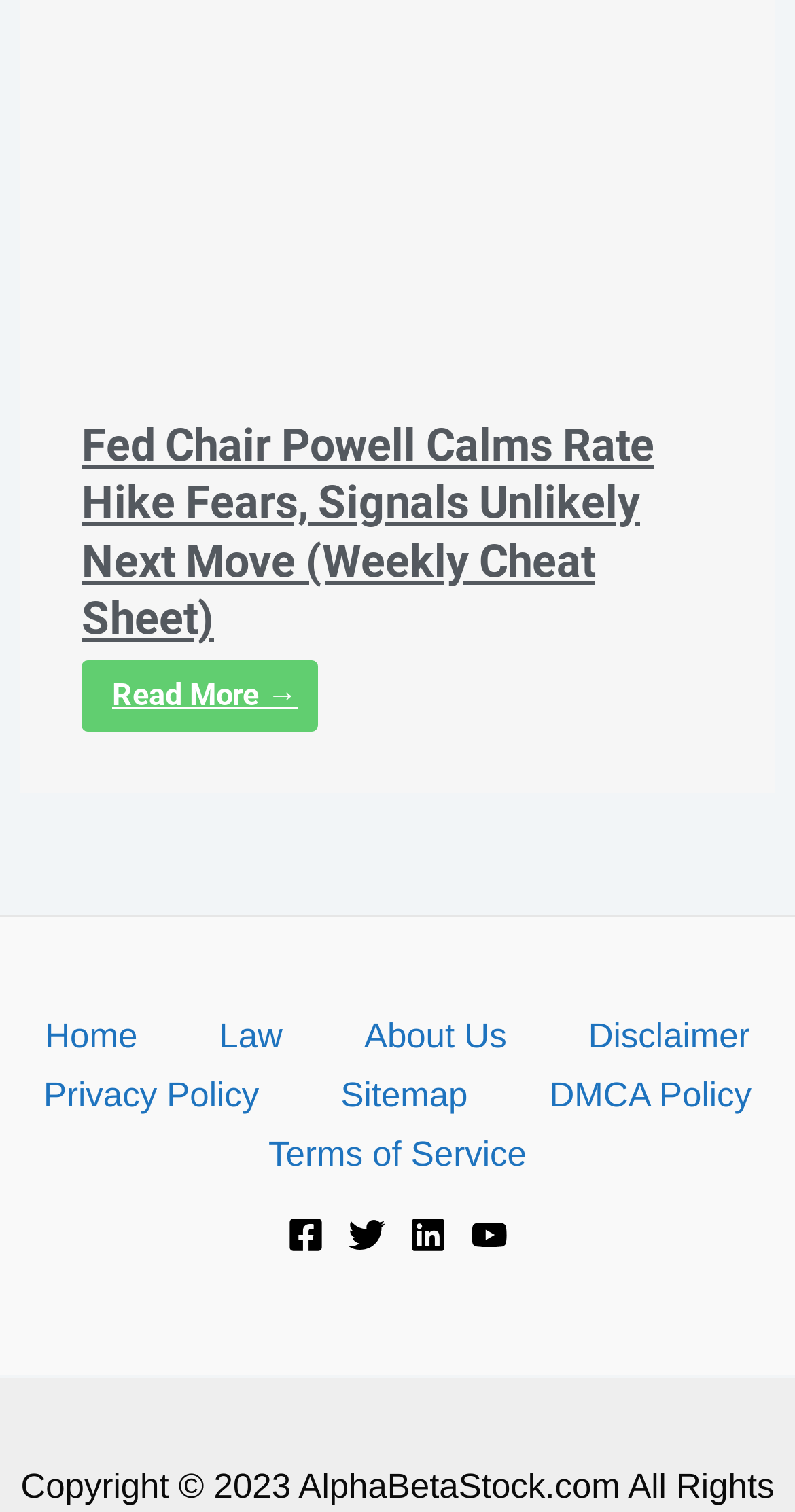Can you identify the bounding box coordinates of the clickable region needed to carry out this instruction: 'Visit the law section'? The coordinates should be four float numbers within the range of 0 to 1, stated as [left, top, right, bottom].

[0.224, 0.667, 0.407, 0.706]